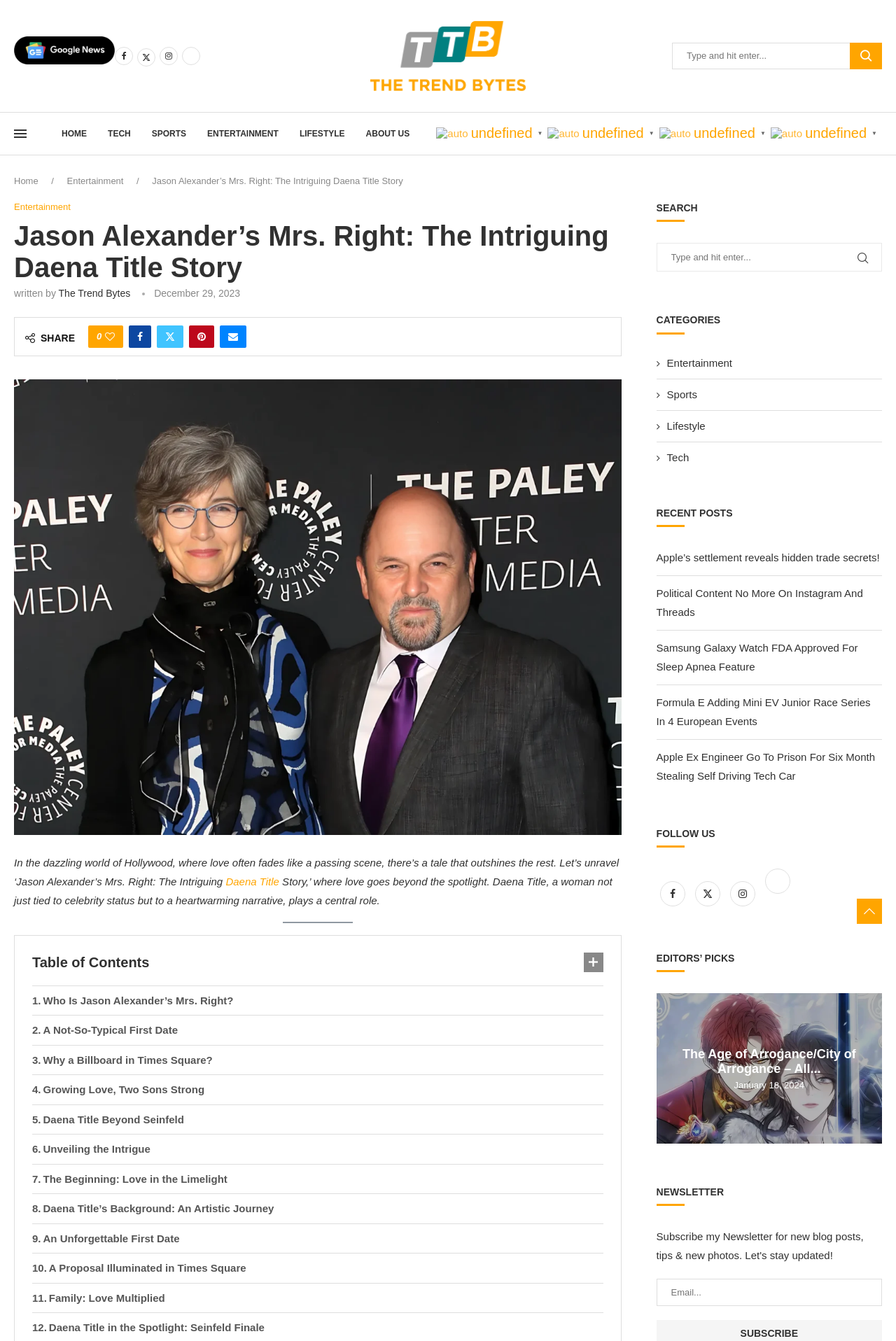Please specify the bounding box coordinates of the clickable section necessary to execute the following command: "Search for something".

[0.75, 0.032, 0.984, 0.052]